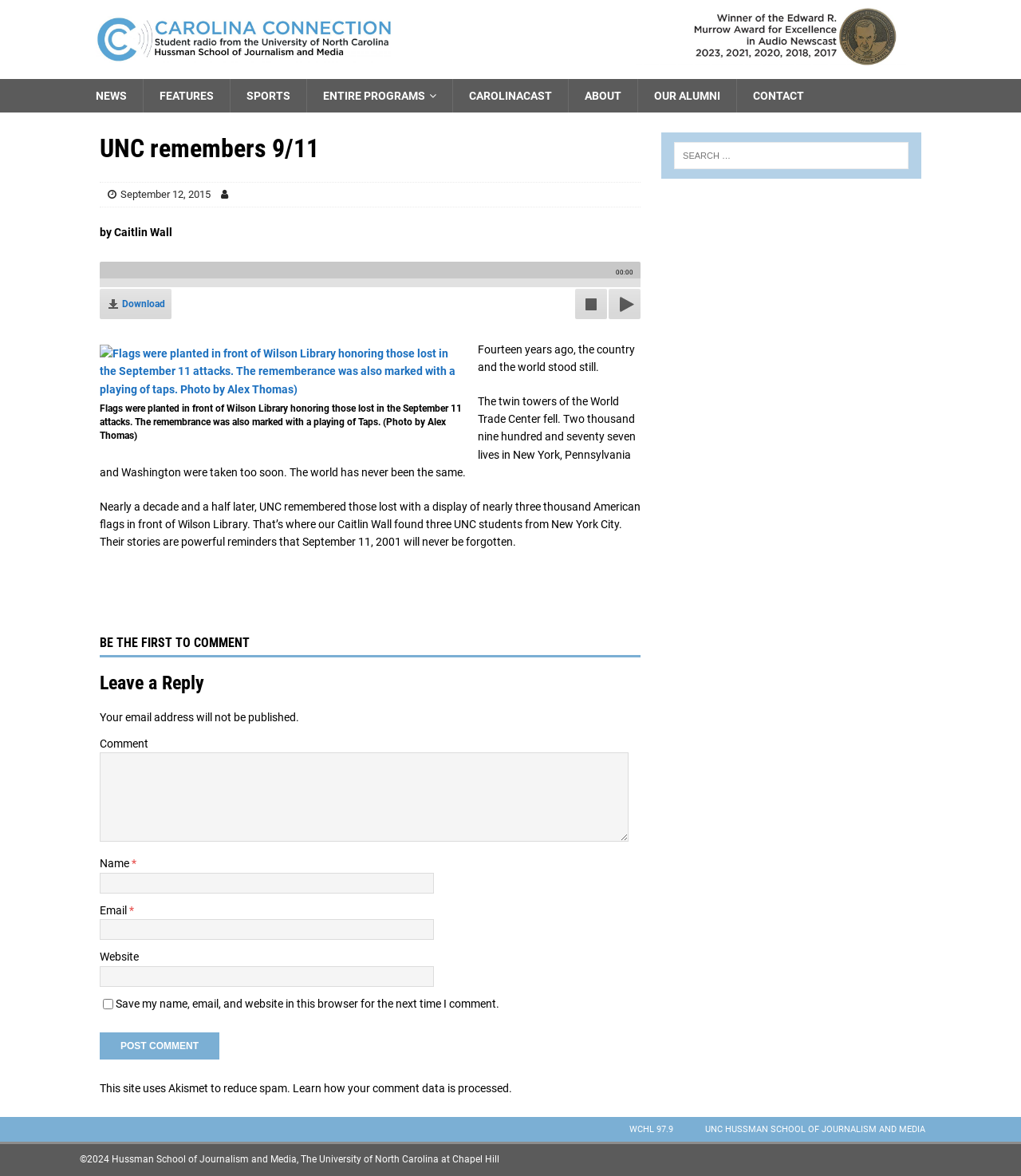Pinpoint the bounding box coordinates of the clickable element to carry out the following instruction: "Post a comment."

[0.098, 0.878, 0.215, 0.901]